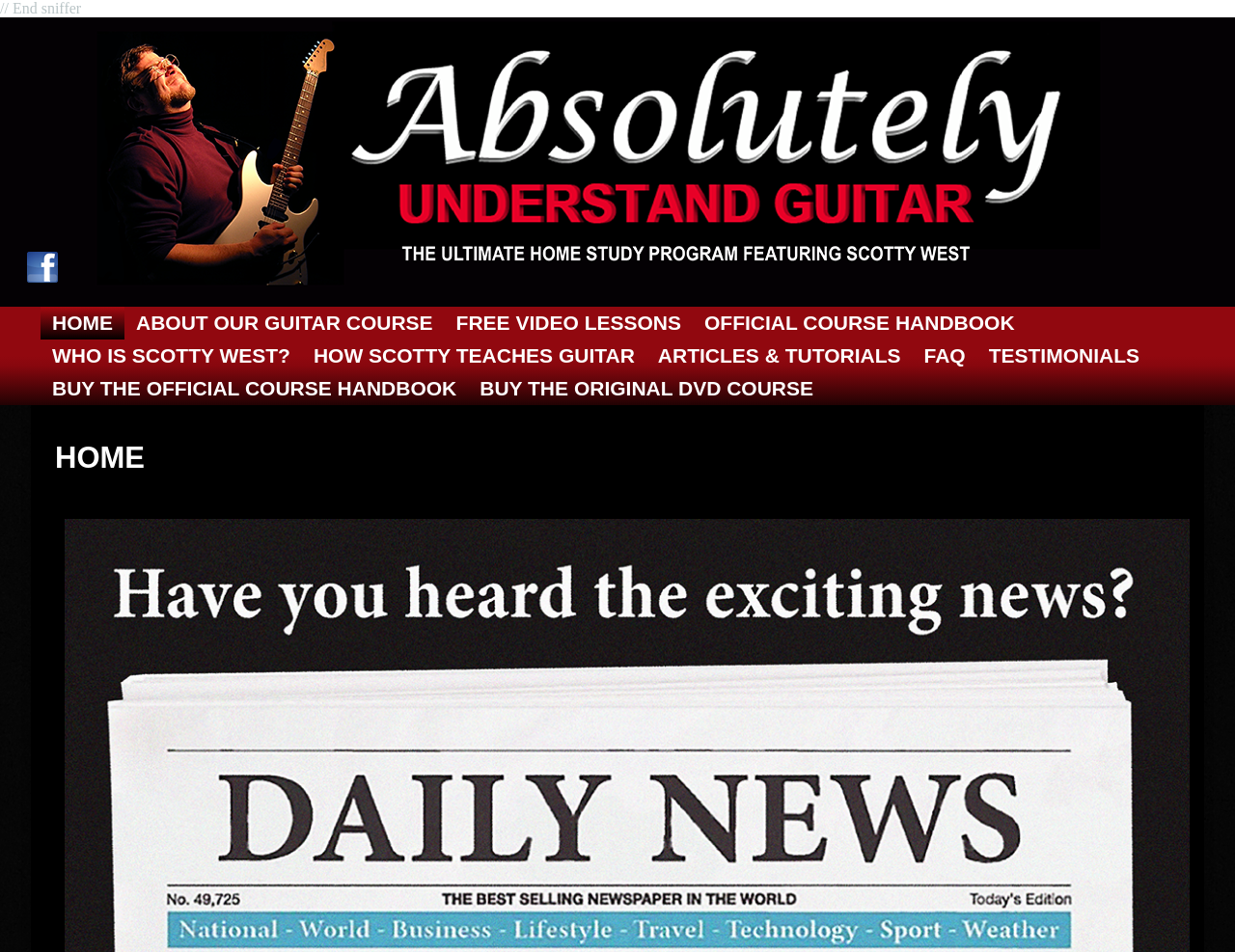How many main sections are on the top navigation bar?
Could you answer the question with a detailed and thorough explanation?

By examining the links on the top navigation bar, I count five main sections: HOME, ABOUT OUR GUITAR COURSE, FREE VIDEO LESSONS, OFFICIAL COURSE HANDBOOK, and WHO IS SCOTTY WEST?.